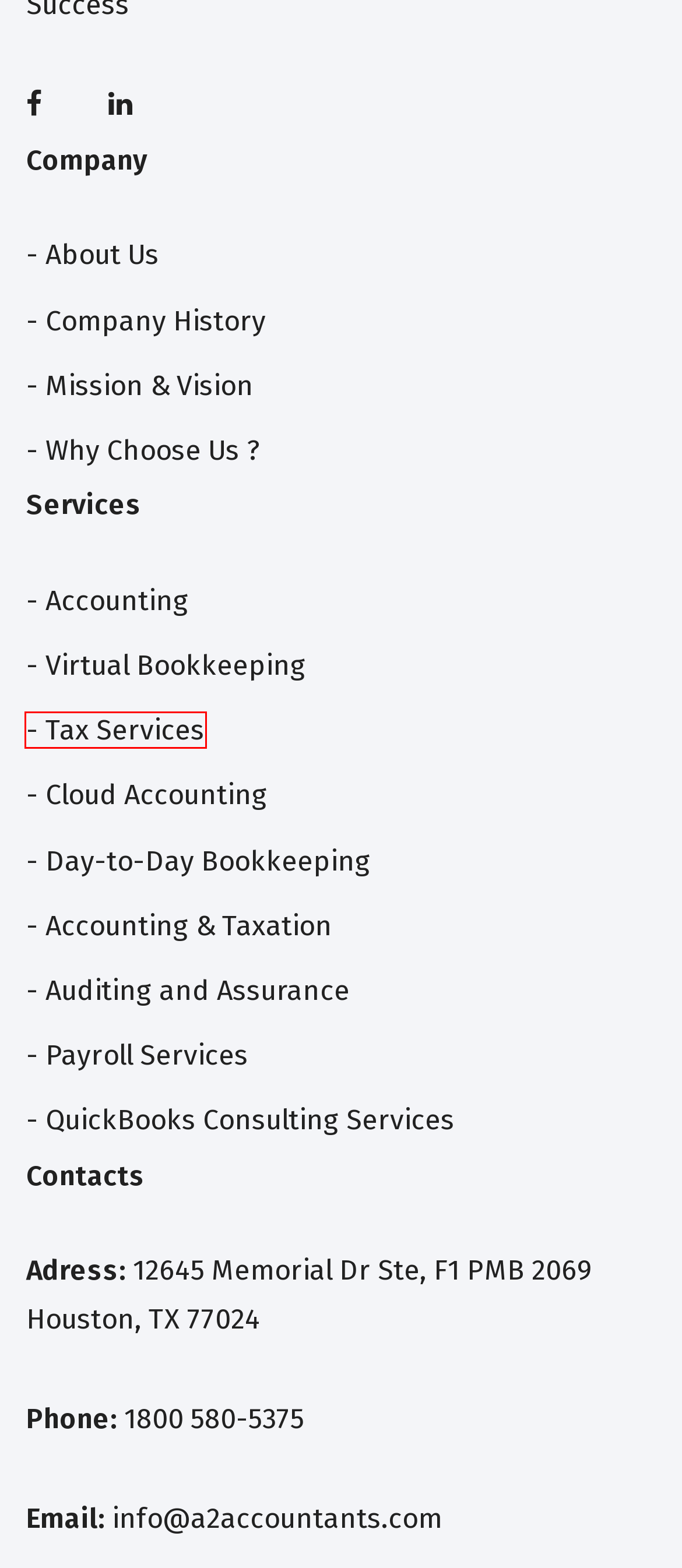Given a webpage screenshot with a red bounding box around a UI element, choose the webpage description that best matches the new webpage after clicking the element within the bounding box. Here are the candidates:
A. Best Tax Services for Small and Mid-Sized Businesses USA
B. Best Outsourced Accounting Services for Small Businesses
C. Why Choose Our Top Class Accounting Services
D. About Our Innovative Accounting Services in the USA
E. Best Payroll Services for Small and Mid-Sized Businesses
F. Day-to-Day Bookkeeping Services For Your Business
G. Cloud Accounting Services: Revolutionize Financial Operations
H. QuickBooks Consulting Services for Simplified Accounting

A